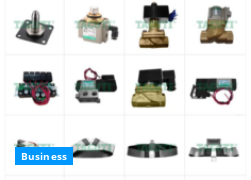Offer a comprehensive description of the image.

The image features a collection of various industrial components that are commonly used in electronic and mechanical systems. Each item is displayed in a grid format, showcasing a range of parts that may include solenoids, valves, and connectors. These components are often essential in applications related to automation, machinery, and control systems. In the context of this image, there is a link labeled "Business," indicating that these items might be relevant for professionals in industries such as manufacturing, engineering, or supply chain management. The clean presentation of the parts suggests a focus on industrial supplies, providing a visual reference for potential buyers or interested stakeholders in the business sector.